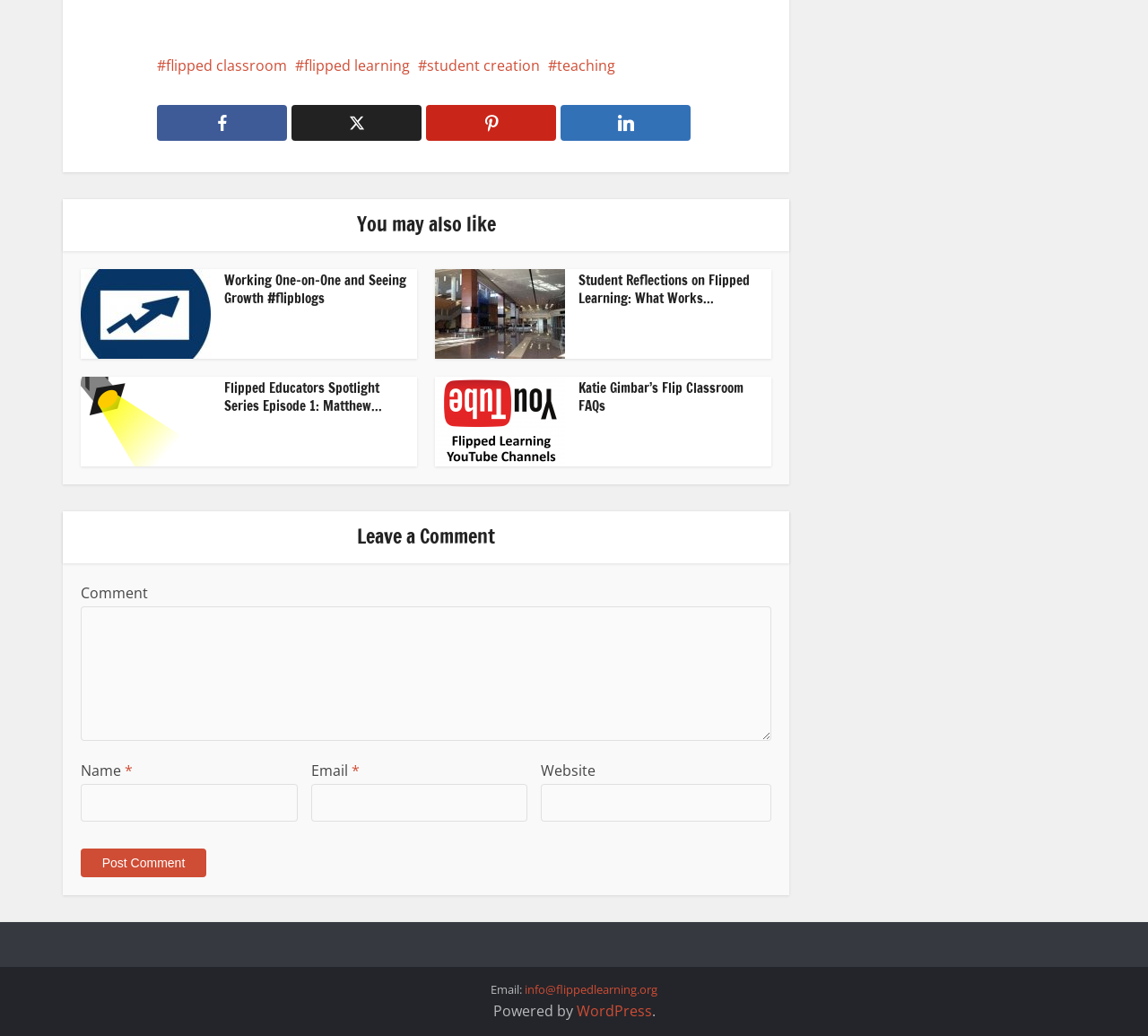Provide a brief response to the question below using one word or phrase:
What is the label of the first textbox in the comment section?

Name